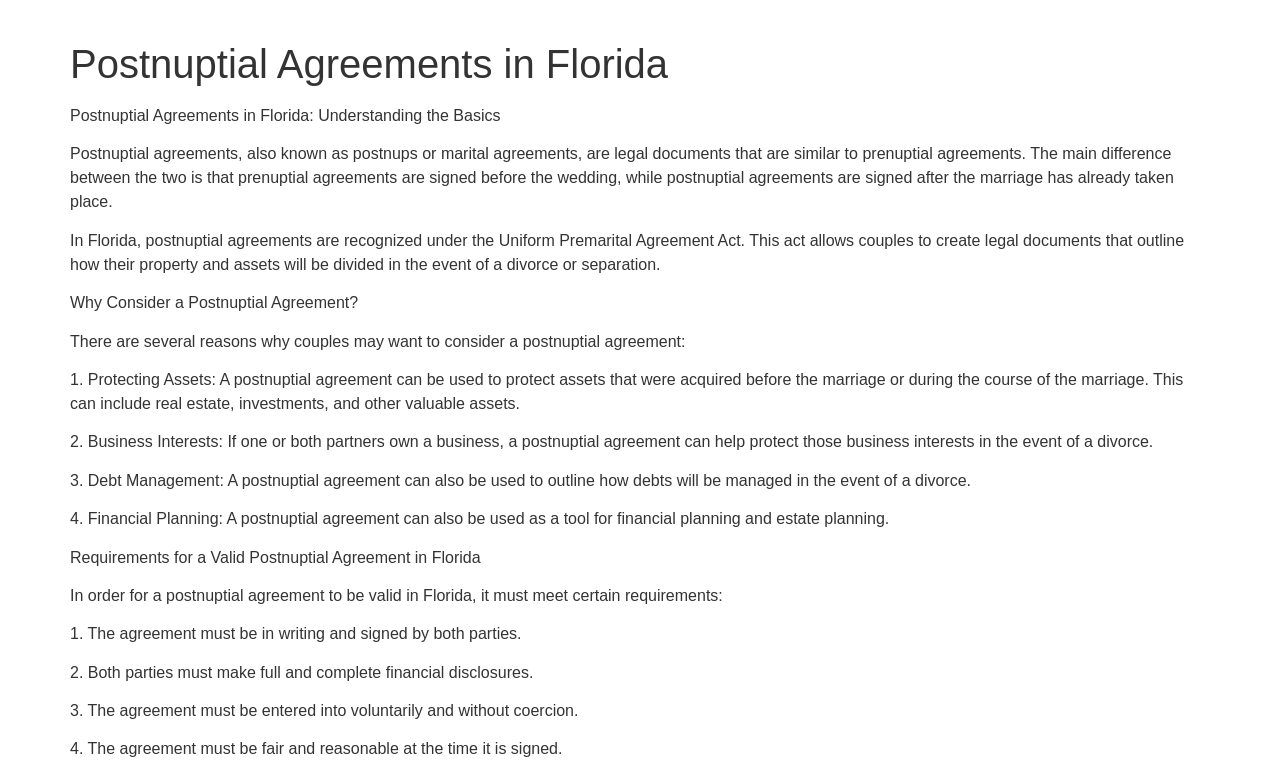Give a short answer using one word or phrase for the question:
Why do couples consider a postnuptial agreement?

Several reasons